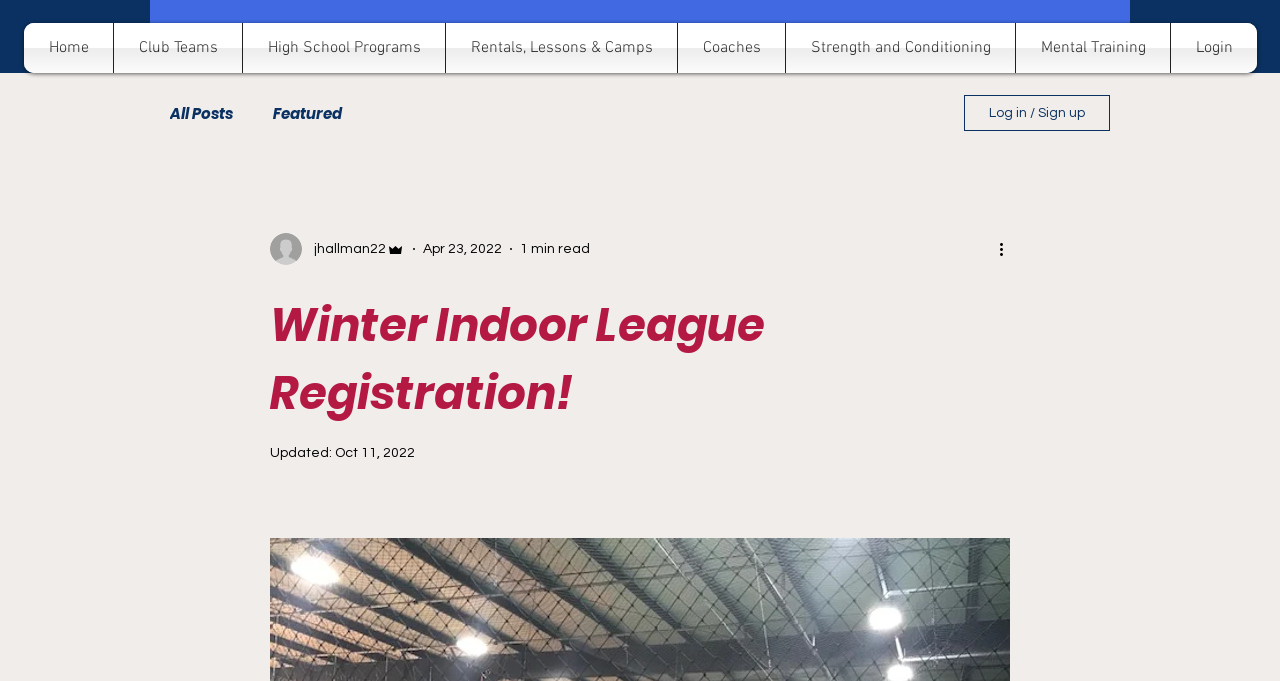Locate the heading on the webpage and return its text.

Winter Indoor League Registration!